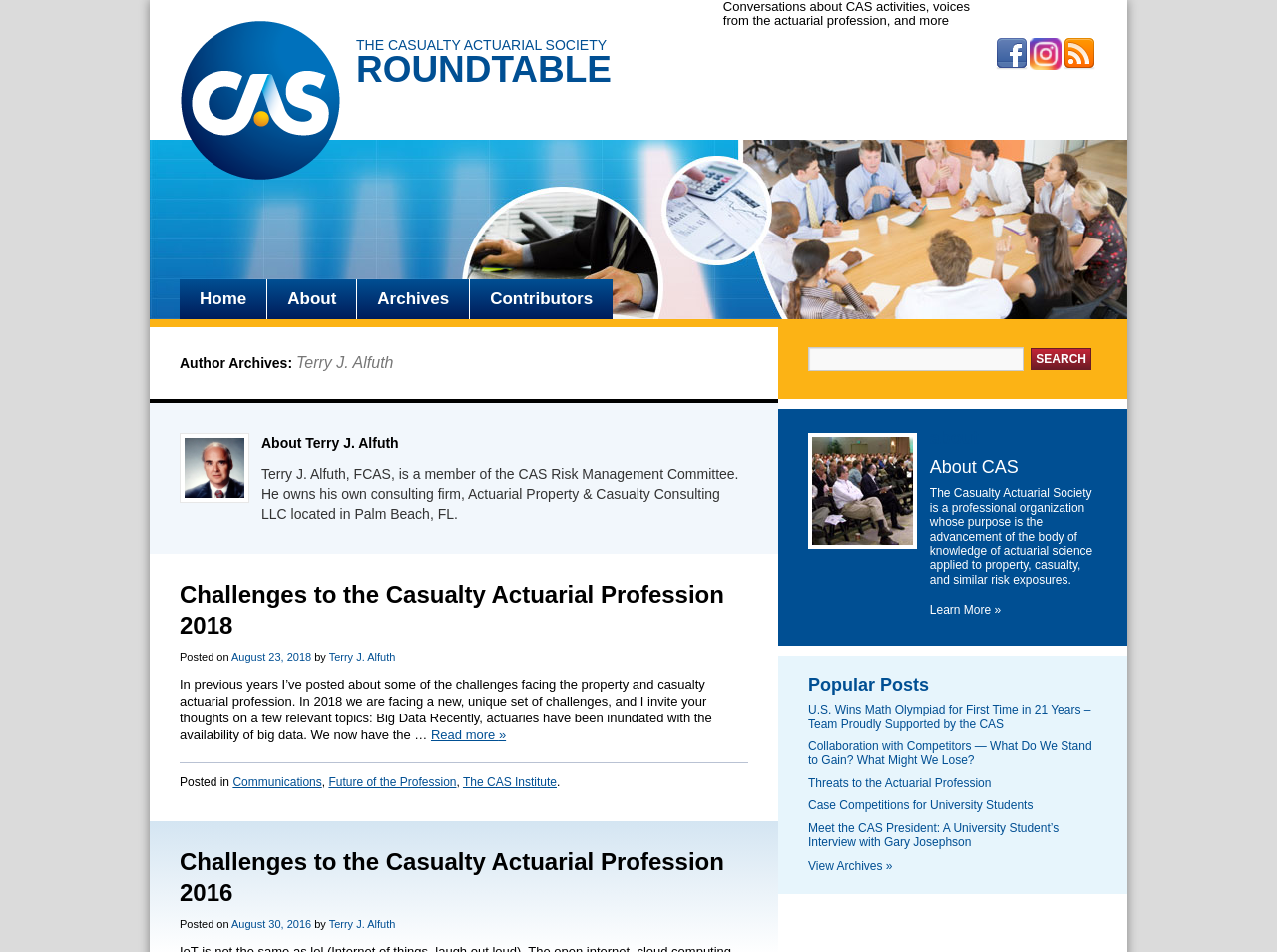Specify the bounding box coordinates of the element's area that should be clicked to execute the given instruction: "View Archives". The coordinates should be four float numbers between 0 and 1, i.e., [left, top, right, bottom].

[0.633, 0.903, 0.859, 0.918]